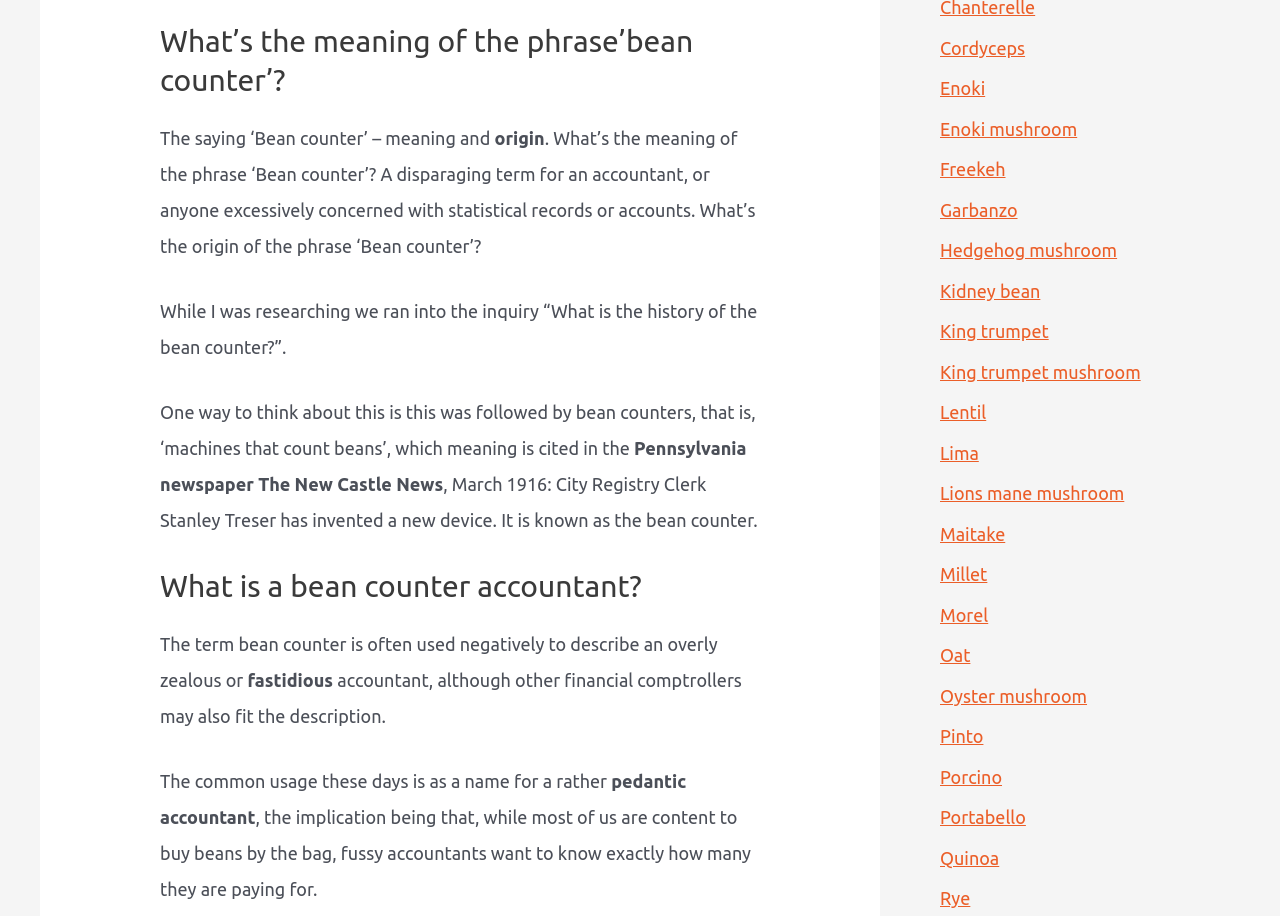From the webpage screenshot, identify the region described by Hedgehog mushroom. Provide the bounding box coordinates as (top-left x, top-left y, bottom-right x, bottom-right y), with each value being a floating point number between 0 and 1.

[0.734, 0.262, 0.873, 0.284]